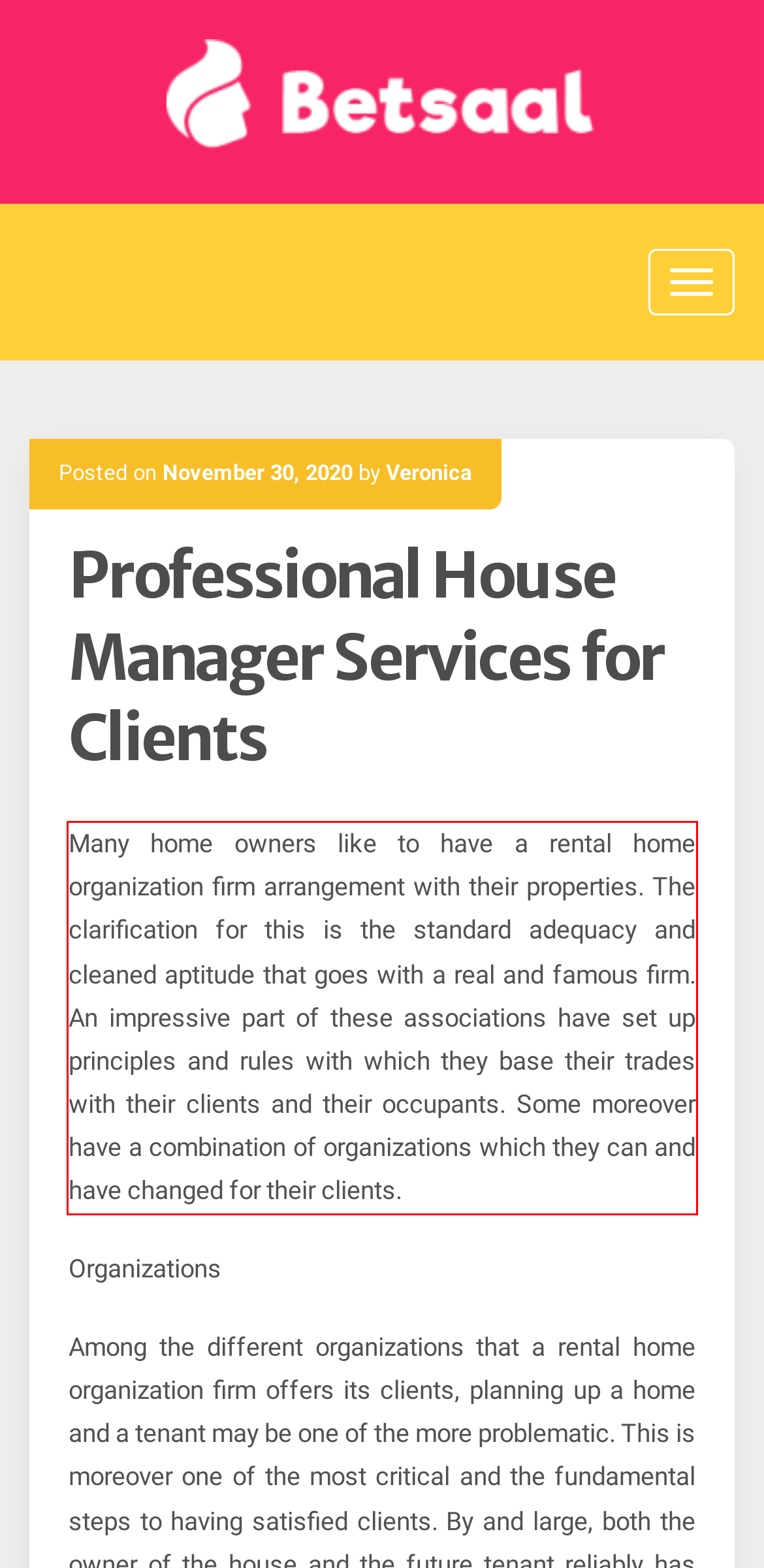Identify the text inside the red bounding box in the provided webpage screenshot and transcribe it.

Many home owners like to have a rental home organization firm arrangement with their properties. The clarification for this is the standard adequacy and cleaned aptitude that goes with a real and famous firm. An impressive part of these associations have set up principles and rules with which they base their trades with their clients and their occupants. Some moreover have a combination of organizations which they can and have changed for their clients.